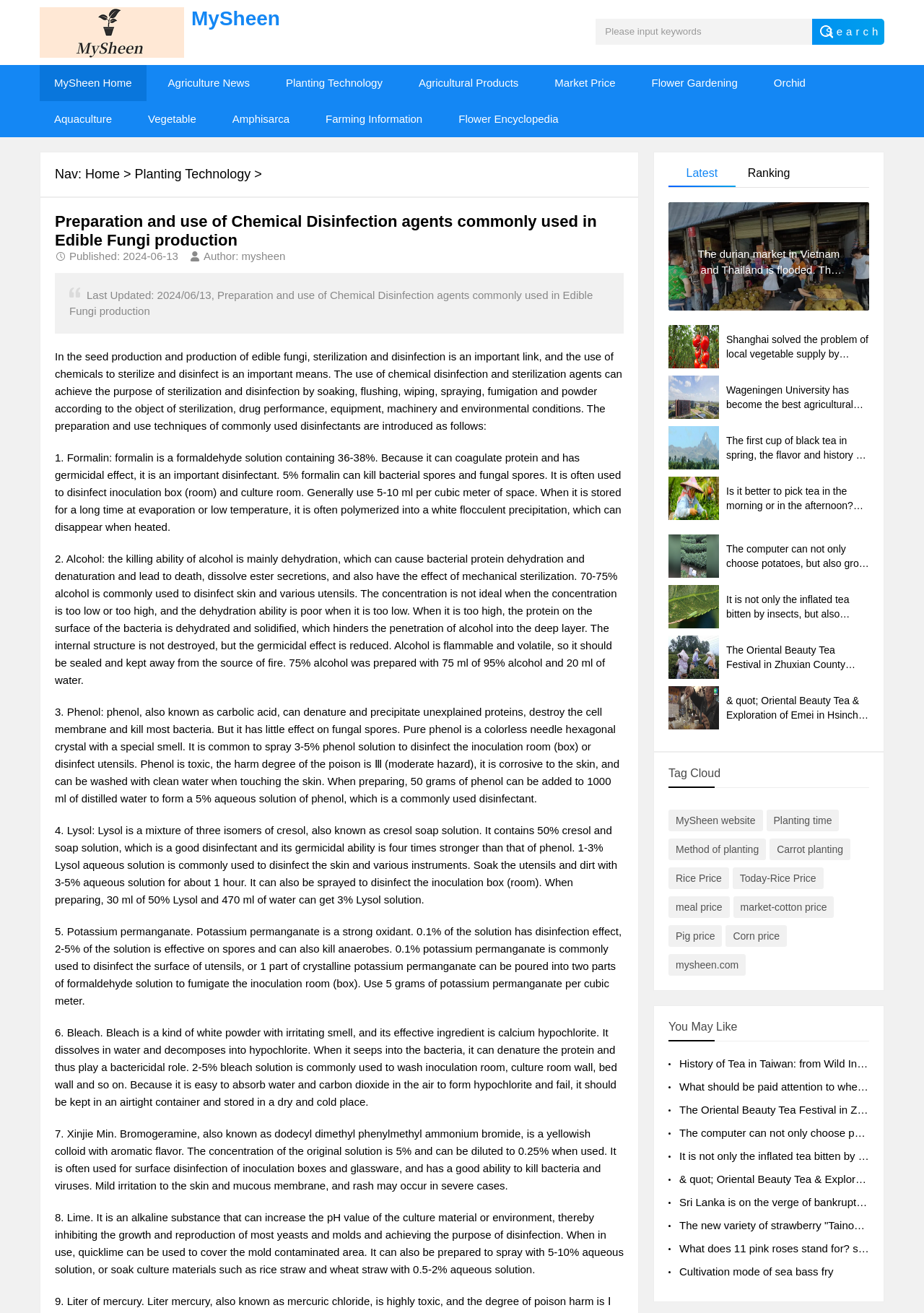Find the bounding box coordinates of the element I should click to carry out the following instruction: "Check the latest news".

[0.743, 0.127, 0.777, 0.136]